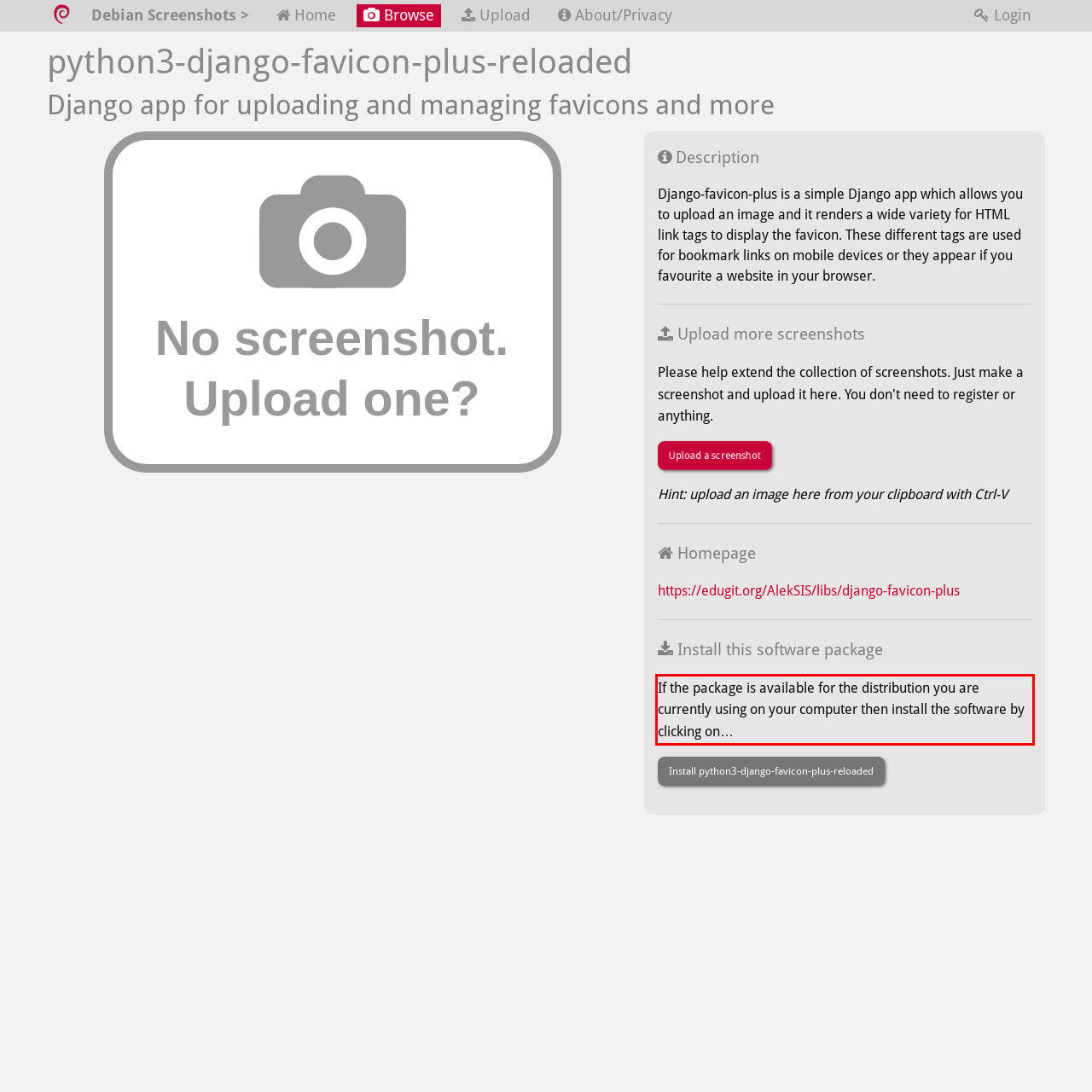You are given a screenshot of a webpage with a UI element highlighted by a red bounding box. Please perform OCR on the text content within this red bounding box.

If the package is available for the distribution you are currently using on your computer then install the software by clicking on…